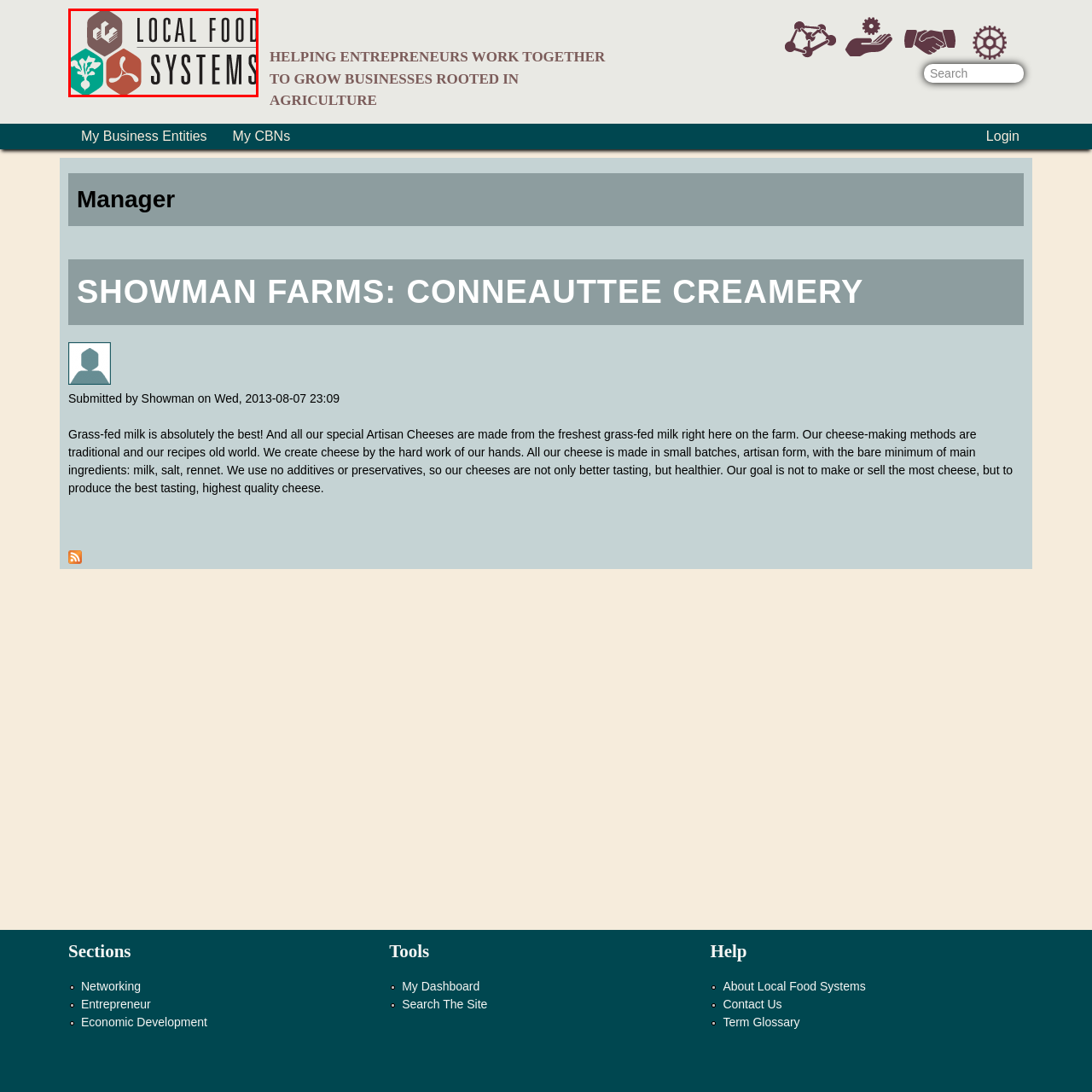Please concentrate on the part of the image enclosed by the red bounding box and answer the following question in detail using the information visible: What does the brown shape symbolize?

The brown shape displays interconnected lines, which symbolize collaboration, emphasizing the importance of working together in local food systems.